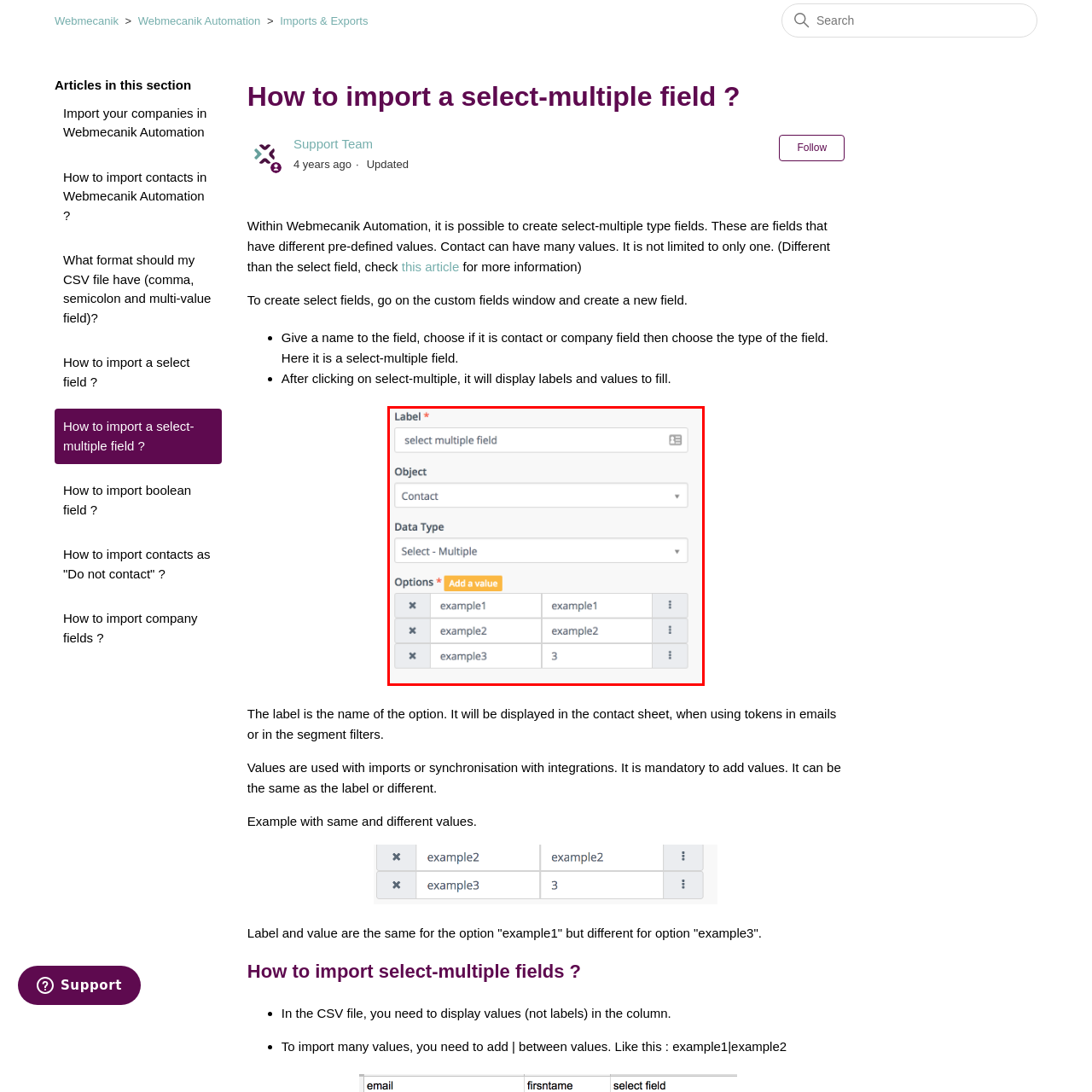Deliver a detailed explanation of the elements found in the red-marked area of the image.

The image illustrates a form designed for creating a "select multiple field" within a contact management system. The form includes fields for specifying the label of the field as "select multiple field," indicating that it is intended for use with multiple selections. It categorizes the object as "Contact" and identifies the data type as "Select - Multiple." 

Under the "Options" section, three example values are presented: "example1," "example2," and "example3." Each option has a corresponding value that can be added to the system. This setup allows users to define various pre-defined values that can be assigned to contacts, facilitating flexible data input and management. The "Add a value" button suggests that users can expand this list by including additional options as needed, enhancing the customization and usability of fields in the contact database.